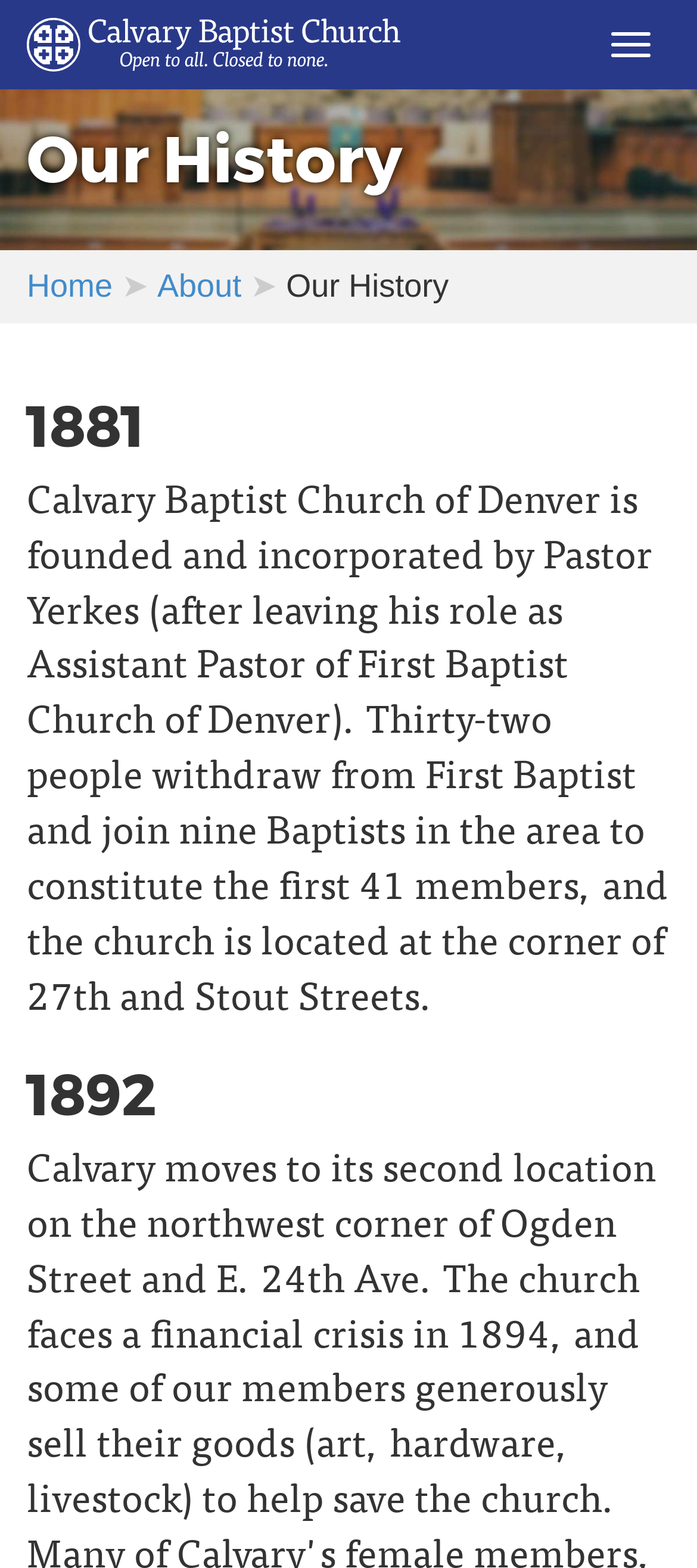Locate the UI element that matches the description alt="Calvary Baptist Church" in the webpage screenshot. Return the bounding box coordinates in the format (top-left x, top-left y, bottom-right x, bottom-right y), with values ranging from 0 to 1.

[0.0, 0.0, 0.612, 0.057]